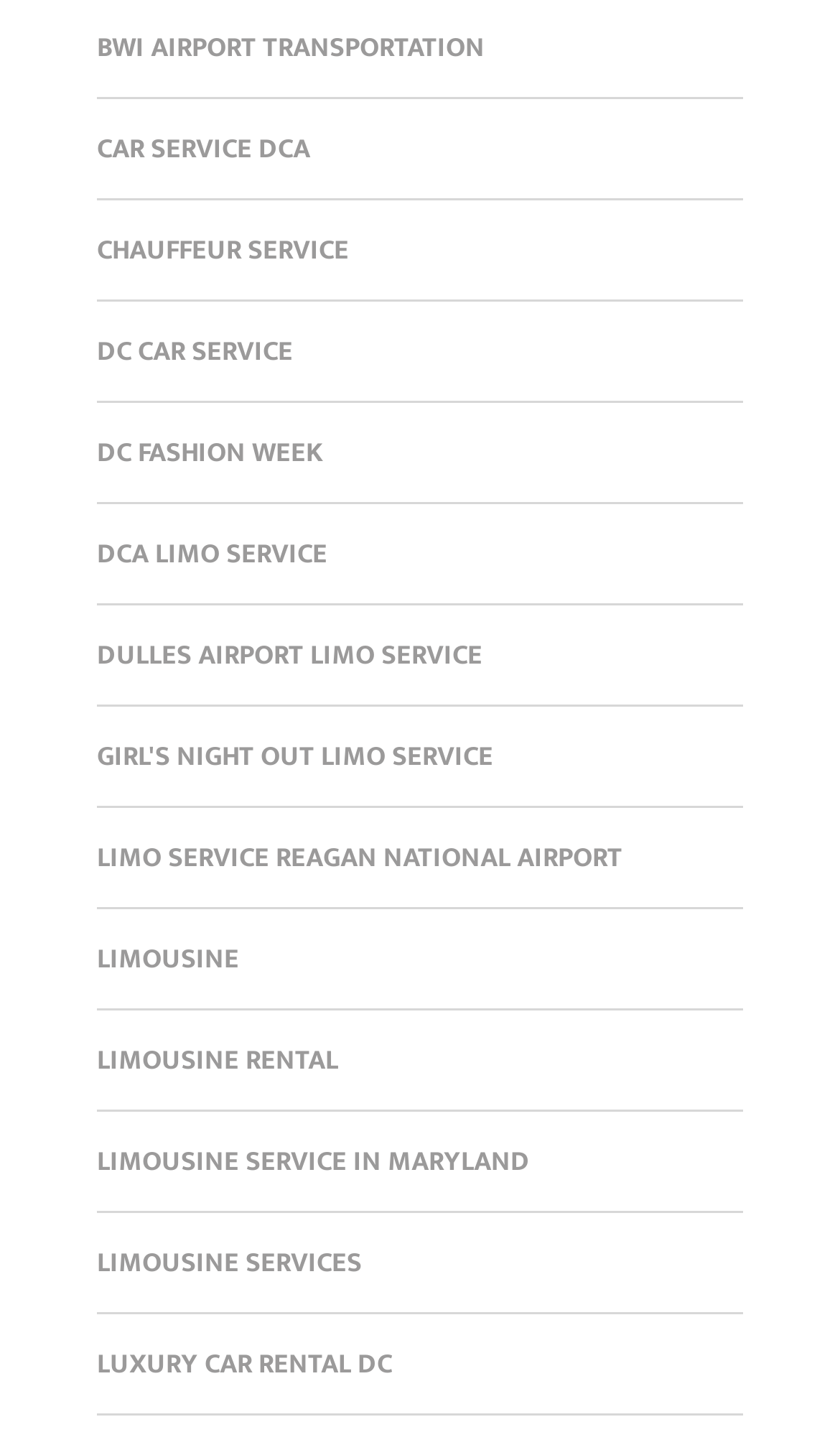Identify the bounding box coordinates of the element that should be clicked to fulfill this task: "Get a car service at DCA". The coordinates should be provided as four float numbers between 0 and 1, i.e., [left, top, right, bottom].

[0.115, 0.086, 0.369, 0.119]